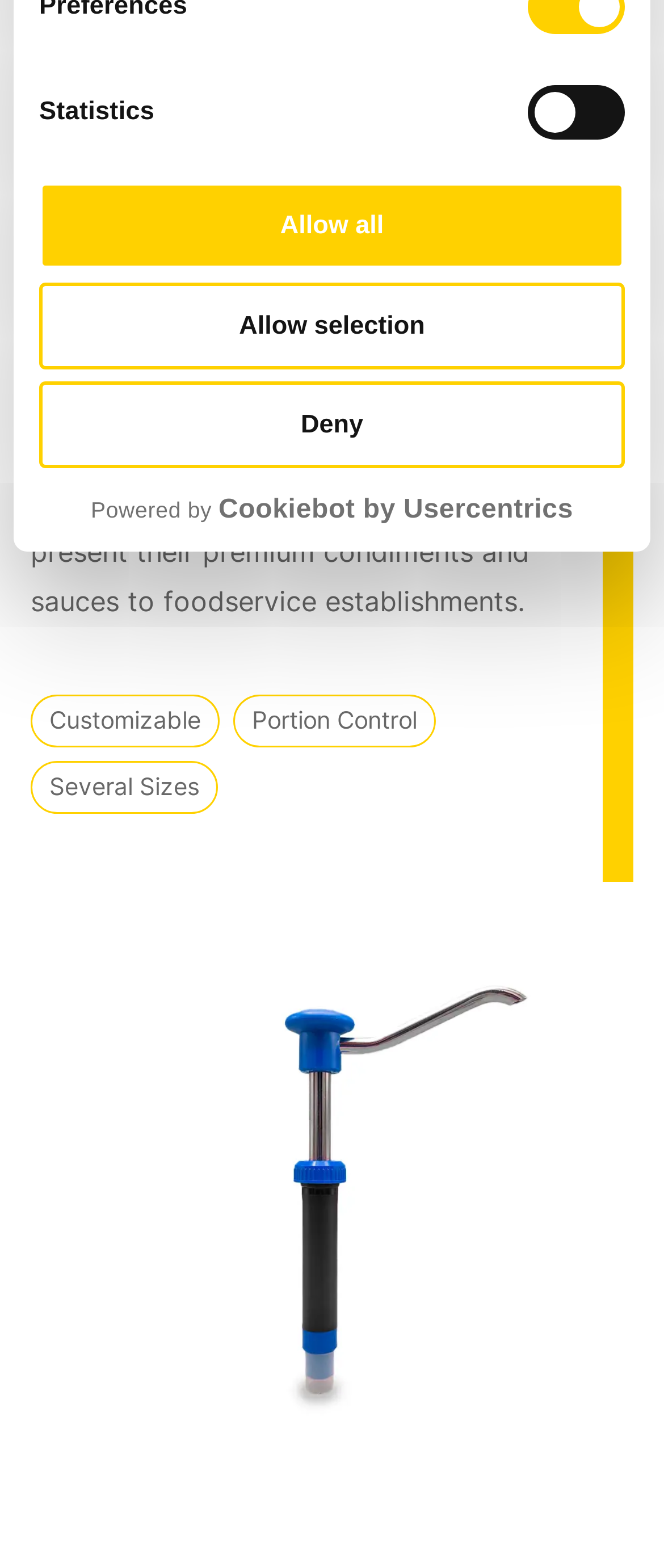Give the bounding box coordinates for the element described as: "Several Sizes".

[0.046, 0.486, 0.328, 0.519]